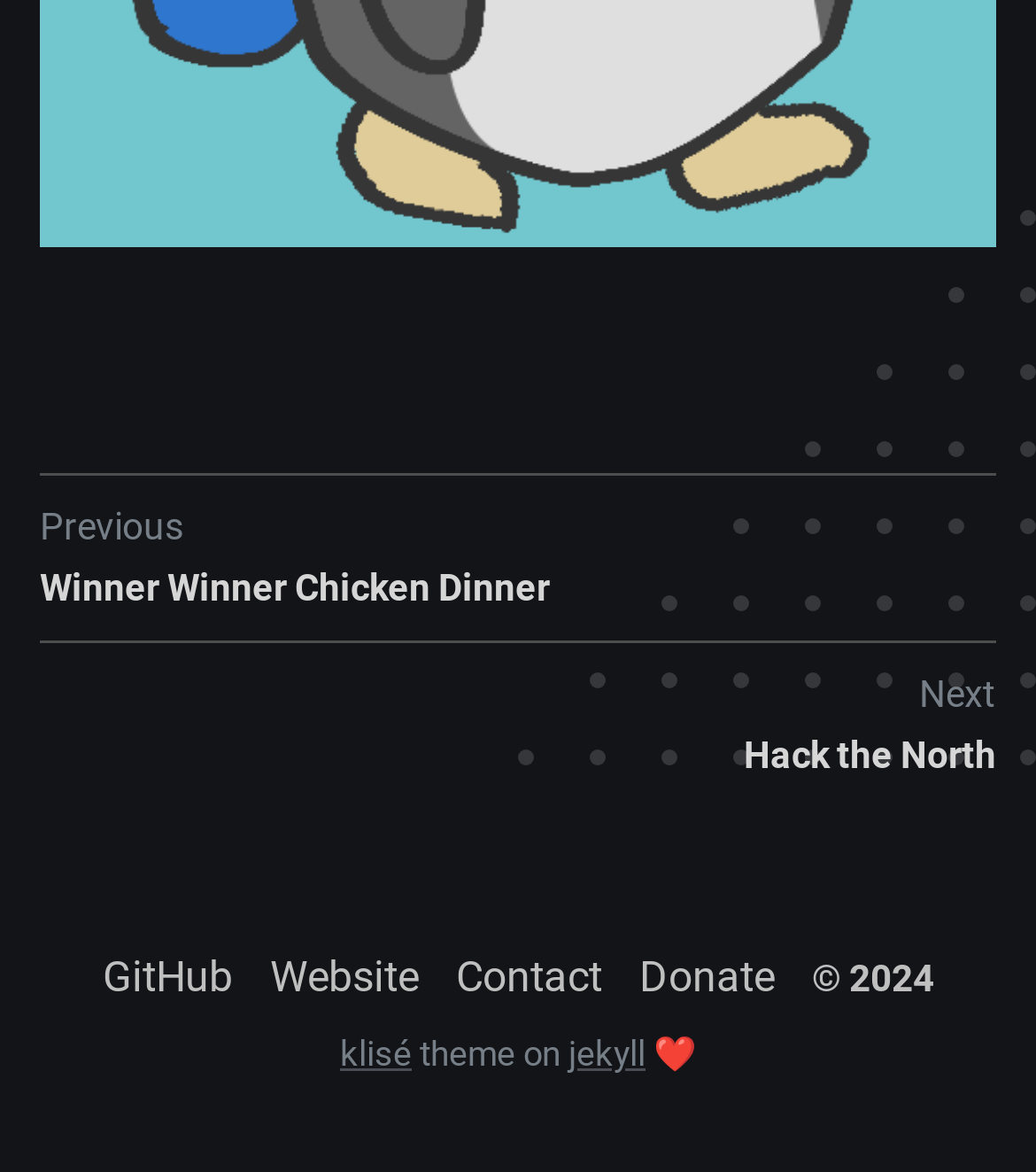Please respond in a single word or phrase: 
What is the theme of the website?

jekyll